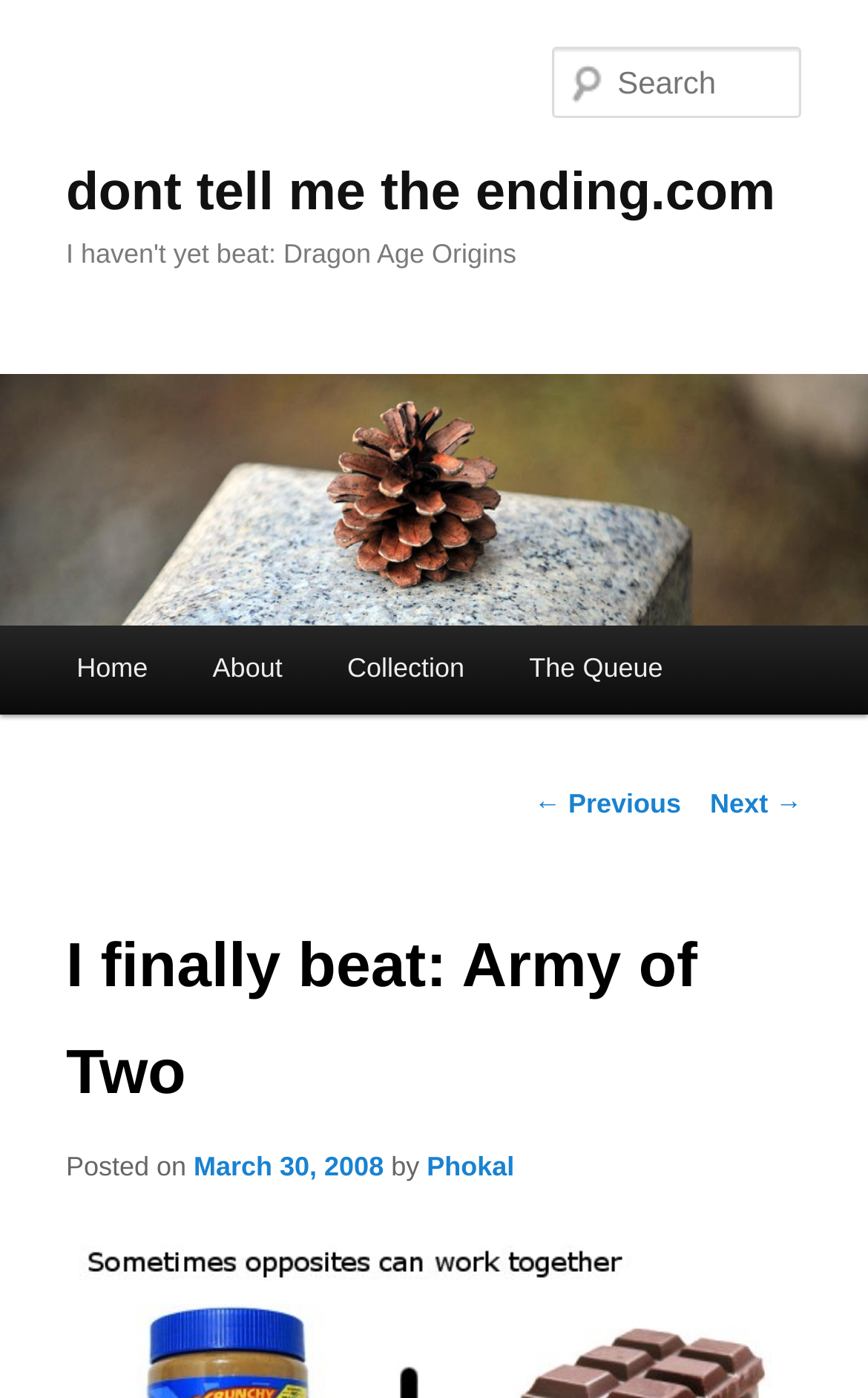Please indicate the bounding box coordinates for the clickable area to complete the following task: "Search for a game". The coordinates should be specified as four float numbers between 0 and 1, i.e., [left, top, right, bottom].

[0.637, 0.034, 0.924, 0.085]